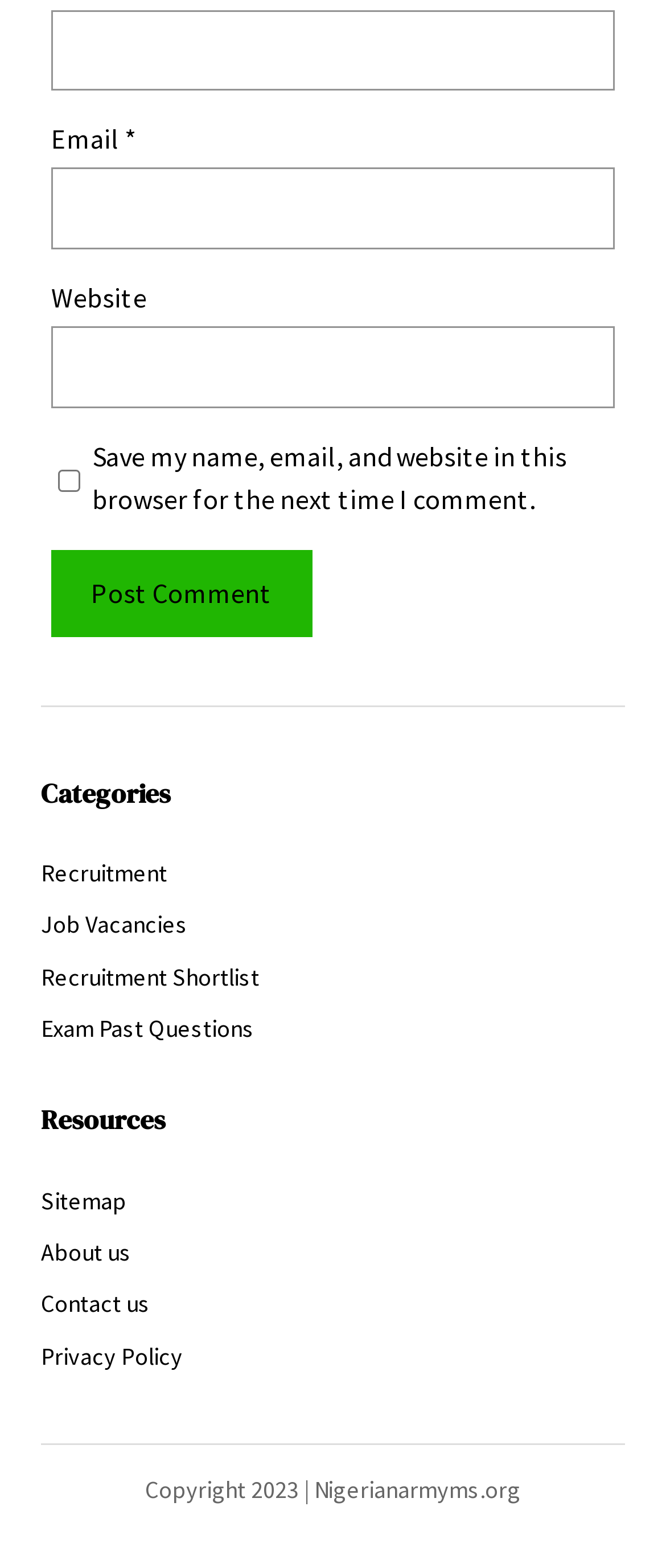Please identify the bounding box coordinates of the element I need to click to follow this instruction: "Click the Post Comment button".

[0.077, 0.351, 0.468, 0.406]